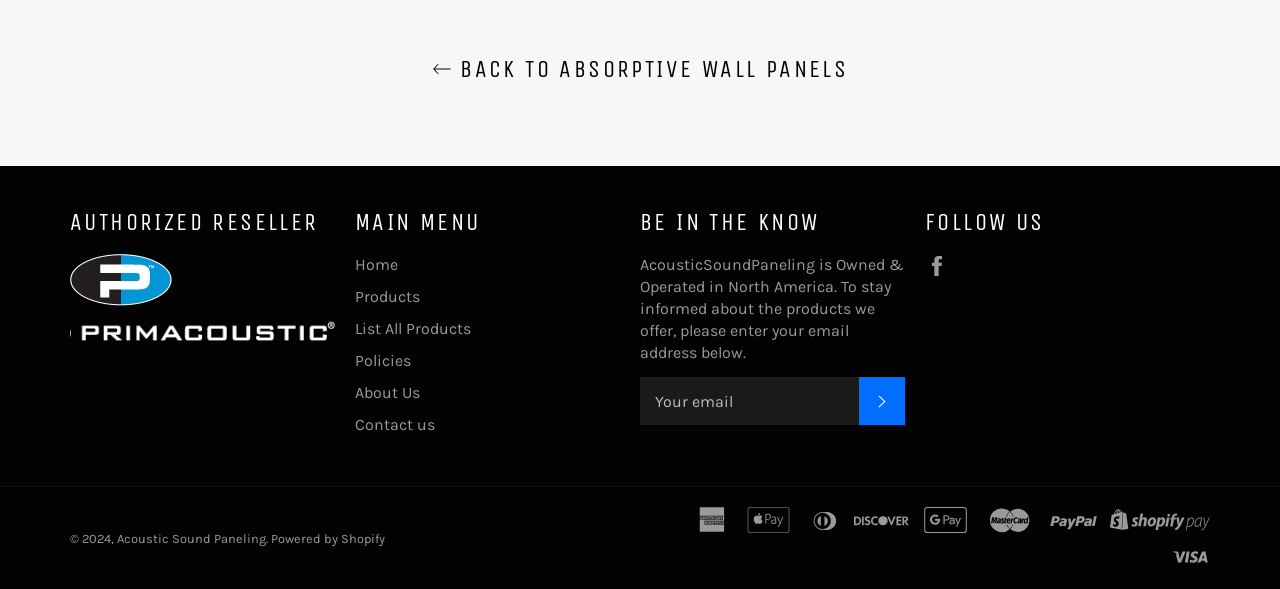Determine the bounding box coordinates of the section to be clicked to follow the instruction: "Subscribe to the newsletter". The coordinates should be given as four float numbers between 0 and 1, formatted as [left, top, right, bottom].

[0.671, 0.64, 0.707, 0.722]